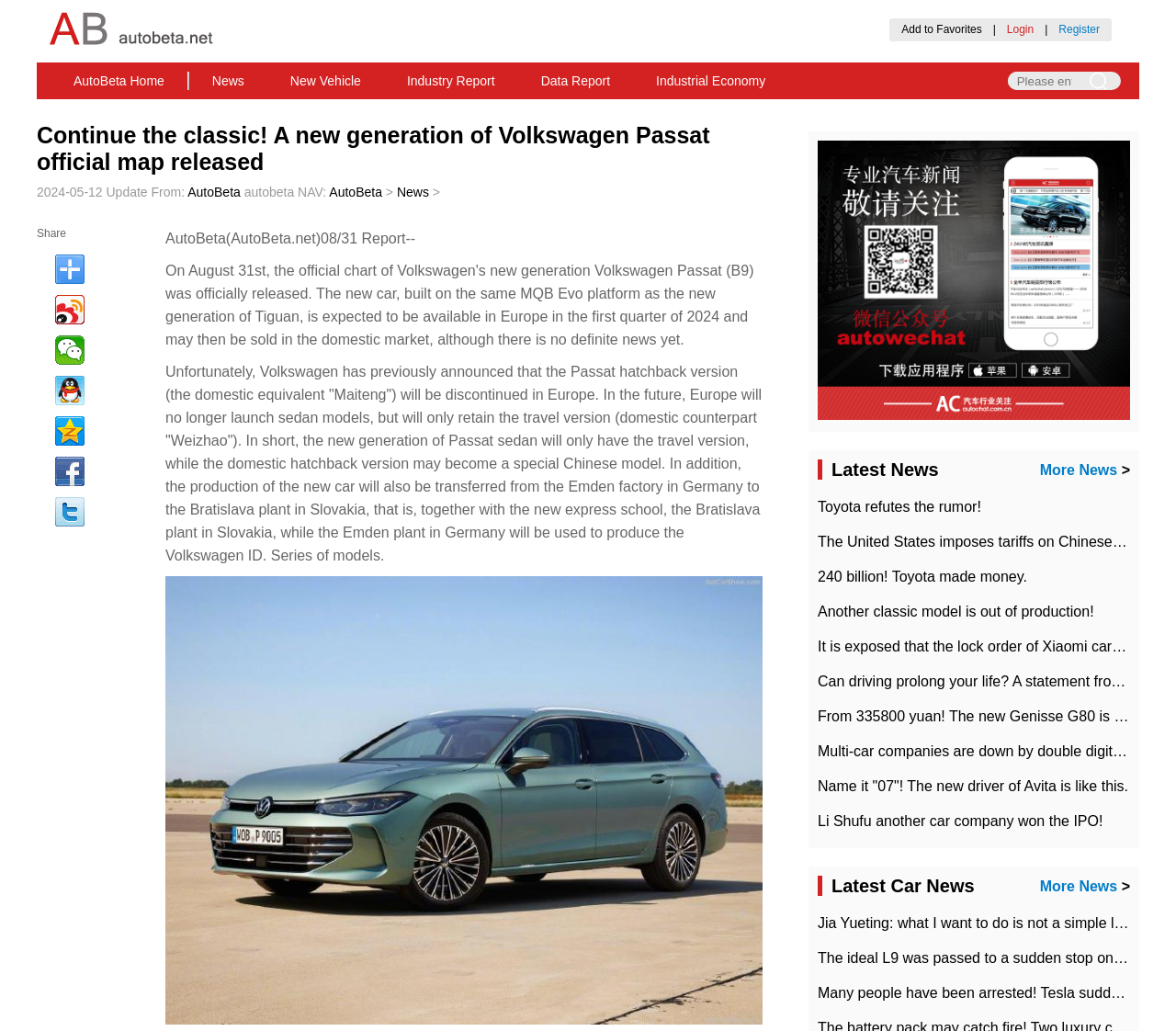Where will the new generation of Passat be produced?
Look at the screenshot and respond with one word or a short phrase.

Bratislava plant in Slovakia